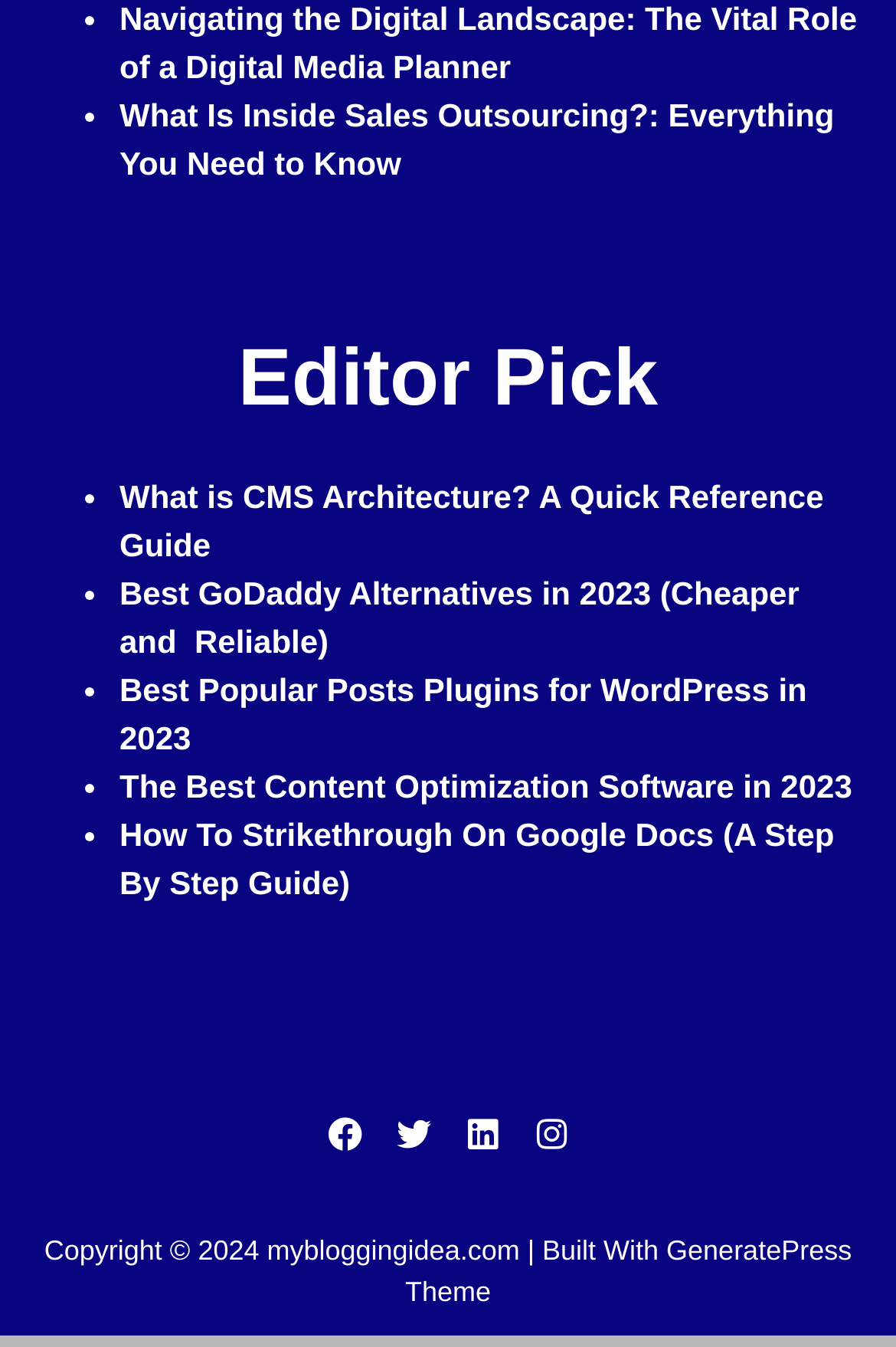Identify the bounding box coordinates of the clickable section necessary to follow the following instruction: "Follow on Facebook". The coordinates should be presented as four float numbers from 0 to 1, i.e., [left, top, right, bottom].

[0.346, 0.816, 0.423, 0.867]